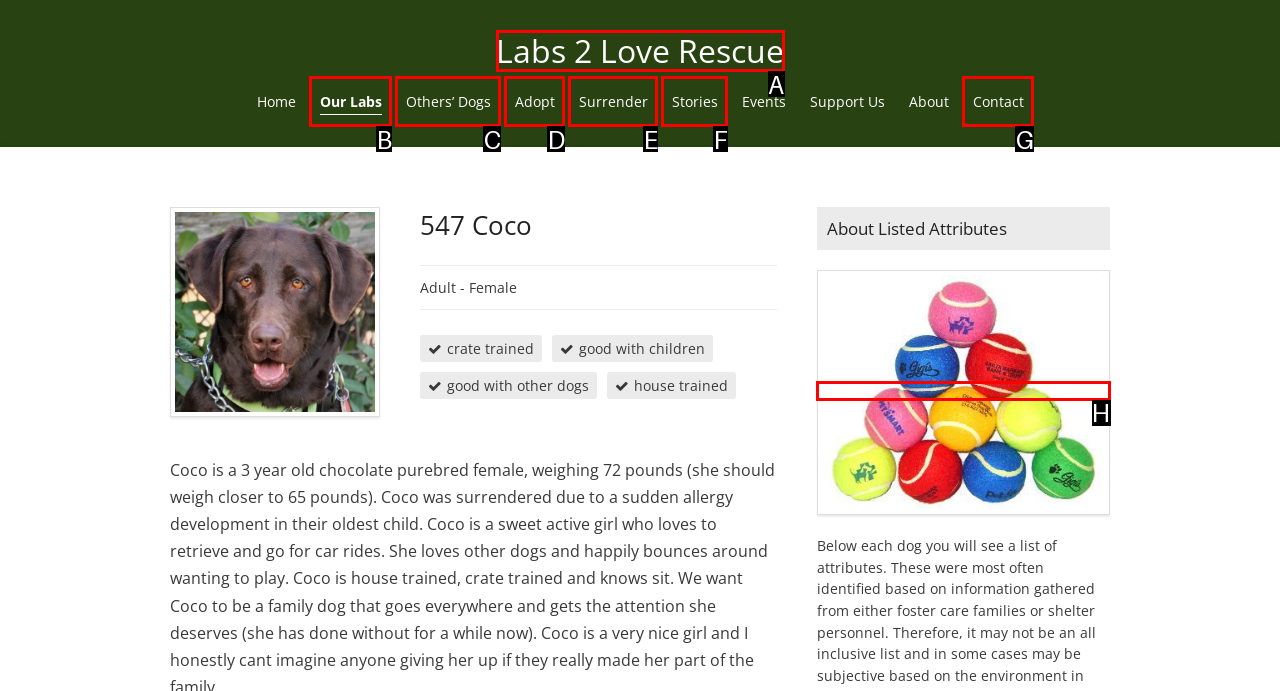Select the HTML element that corresponds to the description: The Rifle Data Book. Answer with the letter of the matching option directly from the choices given.

None